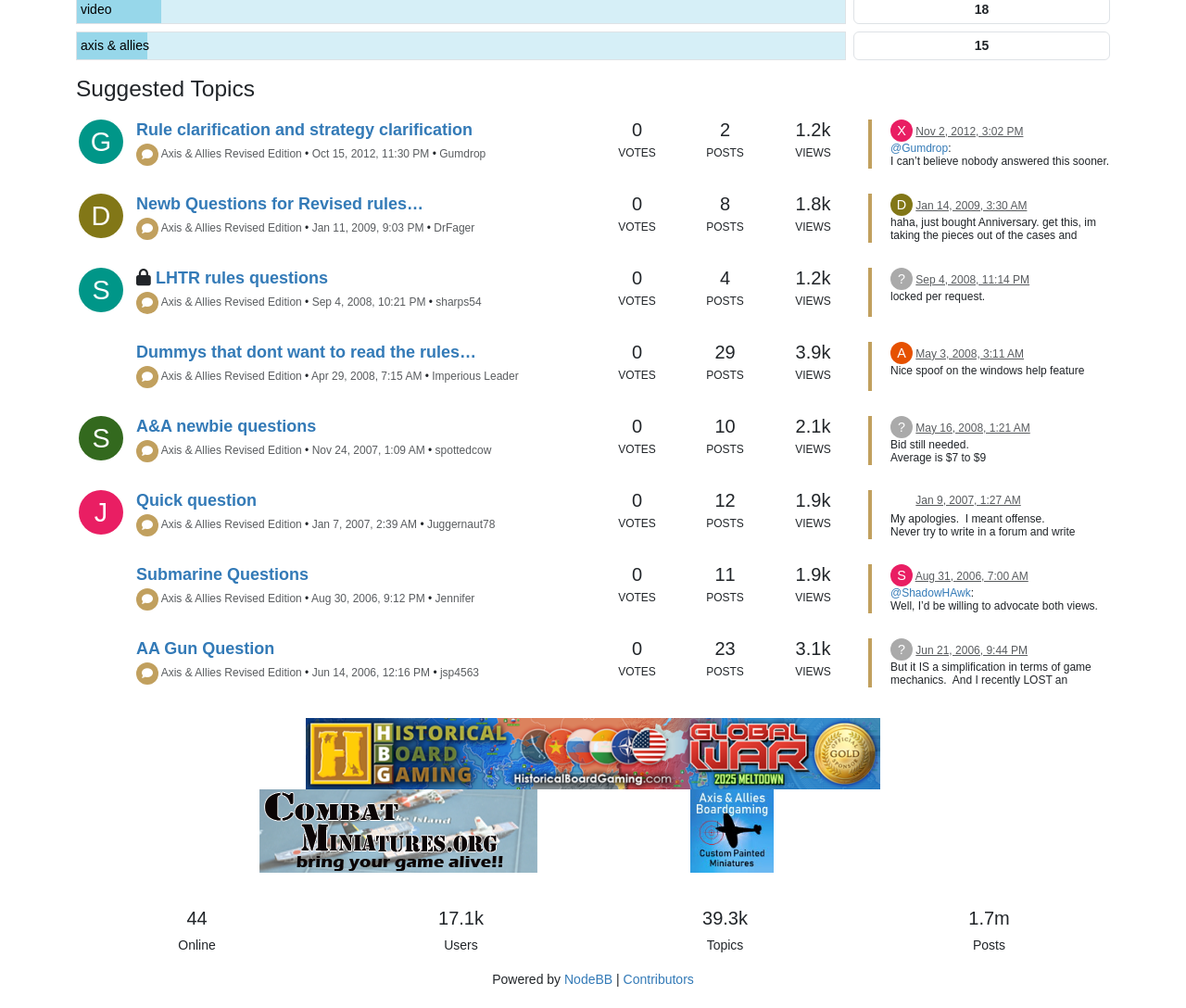Please analyze the image and give a detailed answer to the question:
What is the title of the second topic?

The title of the second topic is 'Rule clarification and strategy clarification' which can be found by looking at the heading element with the text 'Rule clarification and strategy clarification' and the bounding box coordinates [0.115, 0.118, 0.488, 0.139].